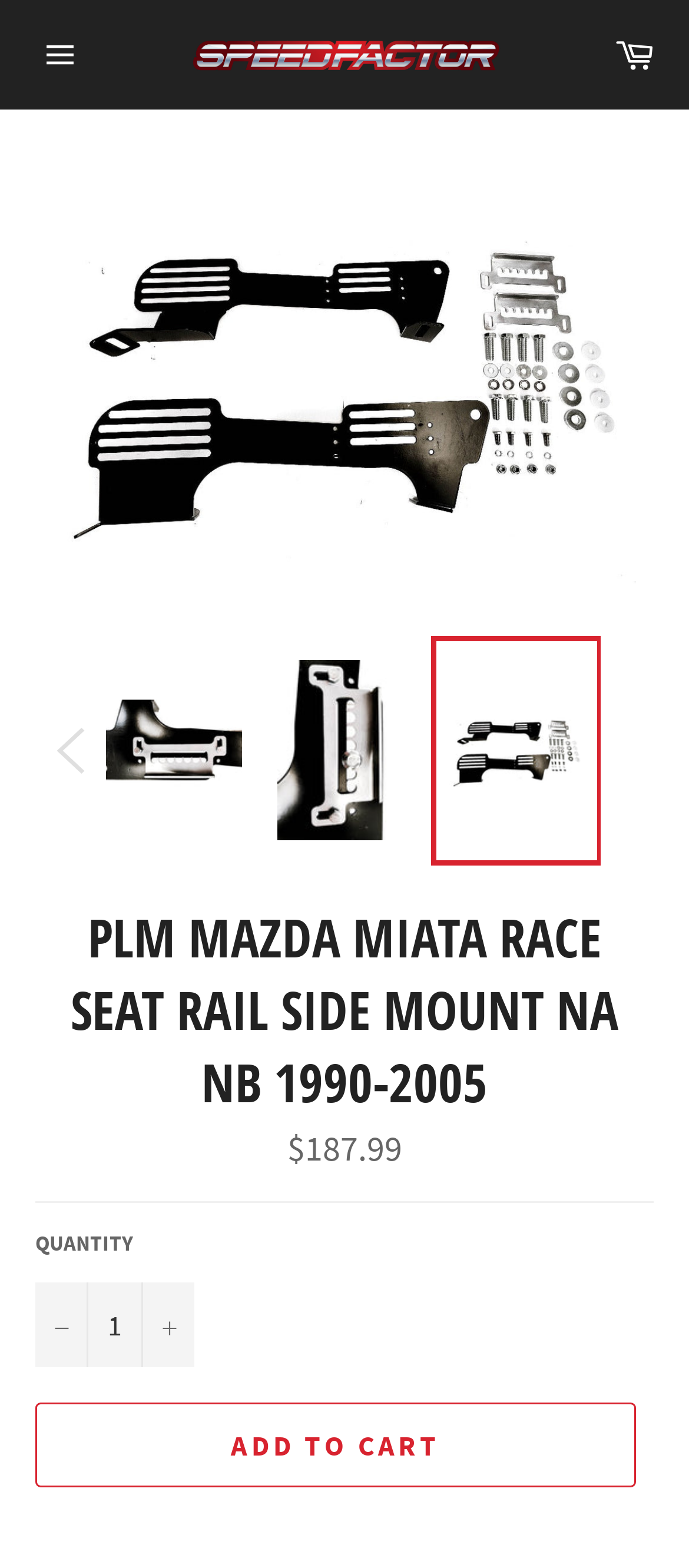Provide the bounding box coordinates in the format (top-left x, top-left y, bottom-right x, bottom-right y). All values are floating point numbers between 0 and 1. Determine the bounding box coordinate of the UI element described as: Add to Cart

[0.051, 0.894, 0.923, 0.948]